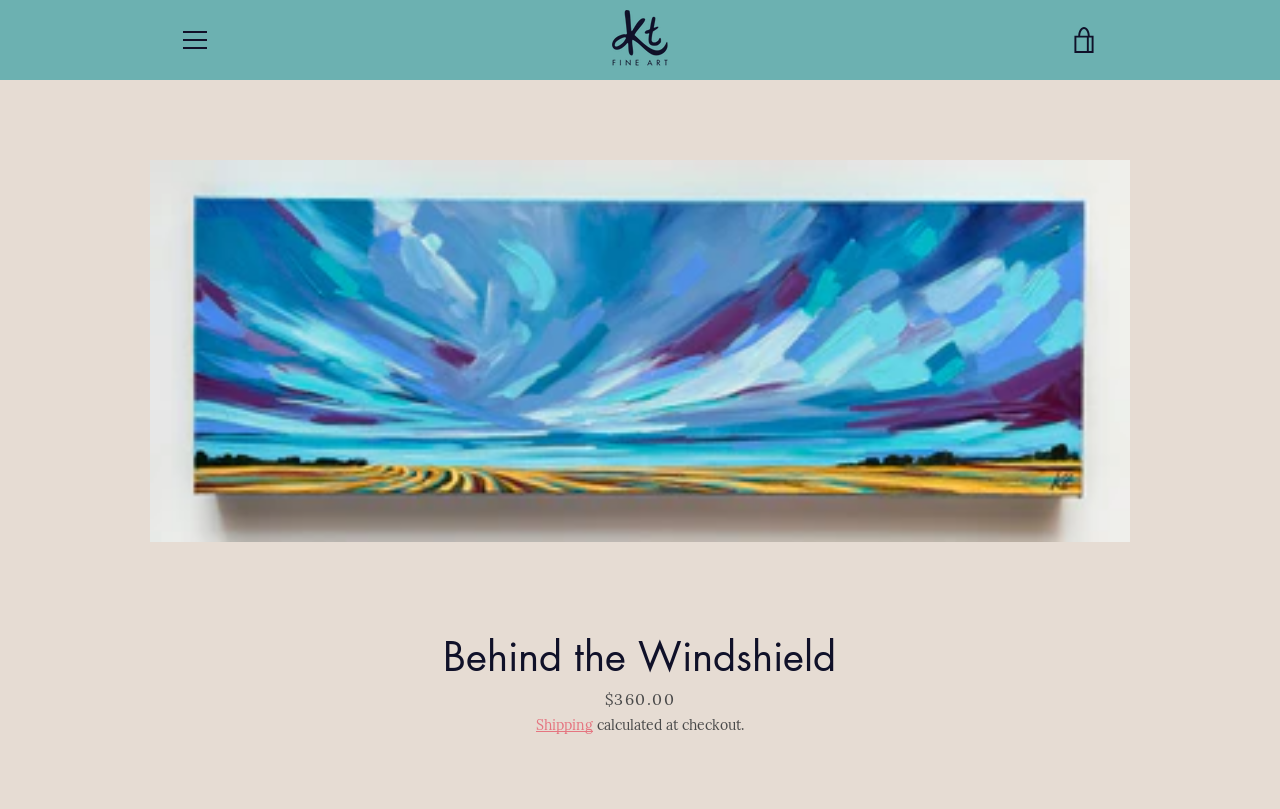Can you show the bounding box coordinates of the region to click on to complete the task described in the instruction: "View the cart"?

[0.828, 0.019, 0.867, 0.08]